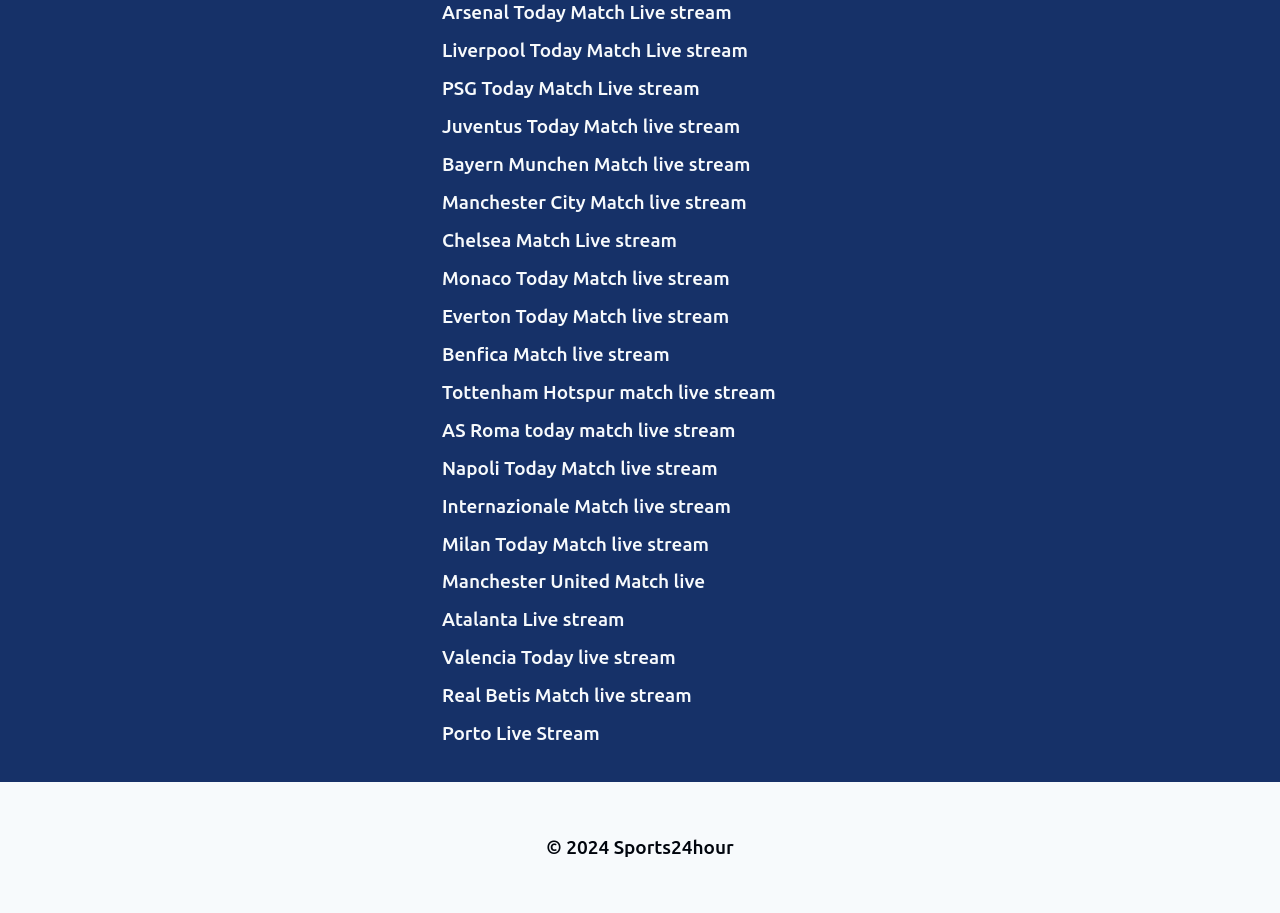What type of content is available on this webpage?
Please give a detailed and elaborate answer to the question based on the image.

The webpage is dedicated to providing live streams of football matches, with links to various teams and matches available for users to access.